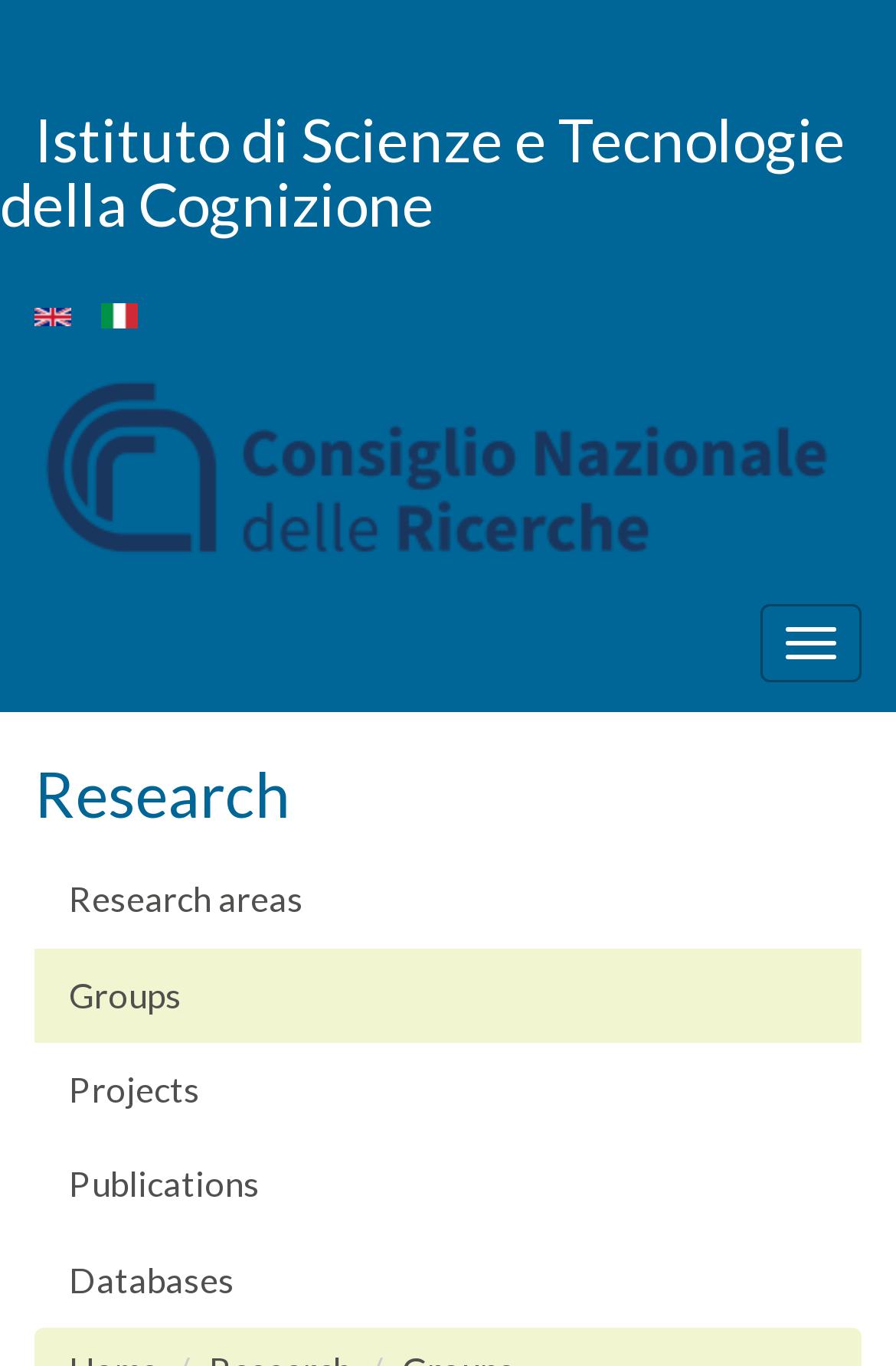Specify the bounding box coordinates of the region I need to click to perform the following instruction: "Visit Istituto di Scienze e Tecnologie della Cognizione". The coordinates must be four float numbers in the range of 0 to 1, i.e., [left, top, right, bottom].

[0.0, 0.041, 0.944, 0.209]